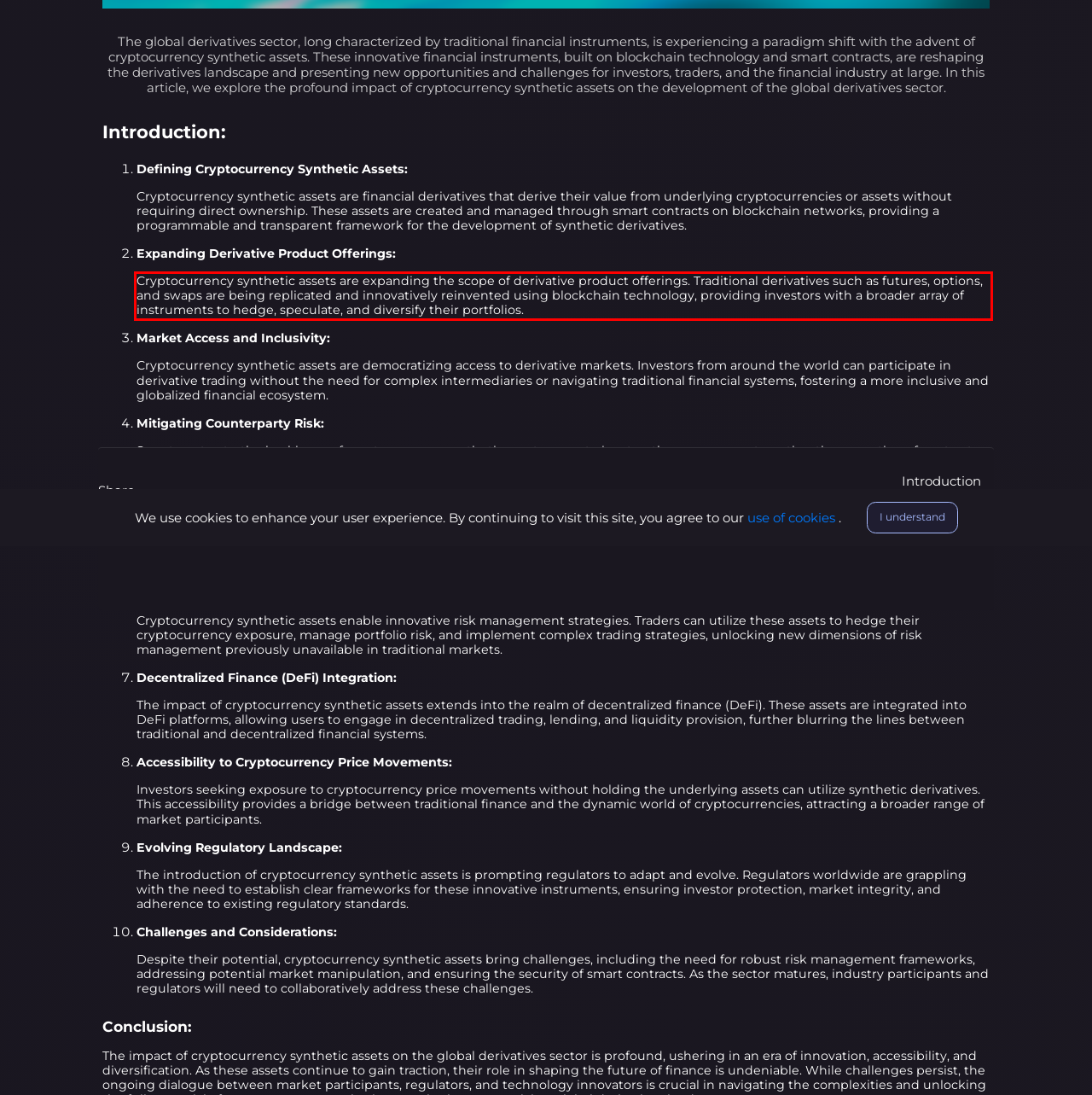There is a UI element on the webpage screenshot marked by a red bounding box. Extract and generate the text content from within this red box.

Cryptocurrency synthetic assets are expanding the scope of derivative product offerings. Traditional derivatives such as futures, options, and swaps are being replicated and innovatively reinvented using blockchain technology, providing investors with a broader array of instruments to hedge, speculate, and diversify their portfolios.